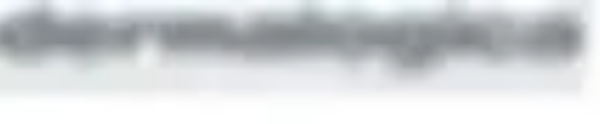Generate a comprehensive description of the image.

The image showcases the Dermalogica logo, featuring the brand name in a clean, modern font. The logo embodies the company's commitment to professional skin care and esthetics. Set against a minimalist background, the design emphasizes simplicity and sophistication, aligning with Dermalogica's mission to provide high-quality products and treatments. This logo is typically used within marketing materials and on the company's website, reinforcing their brand identity in the beauty and wellness industry.